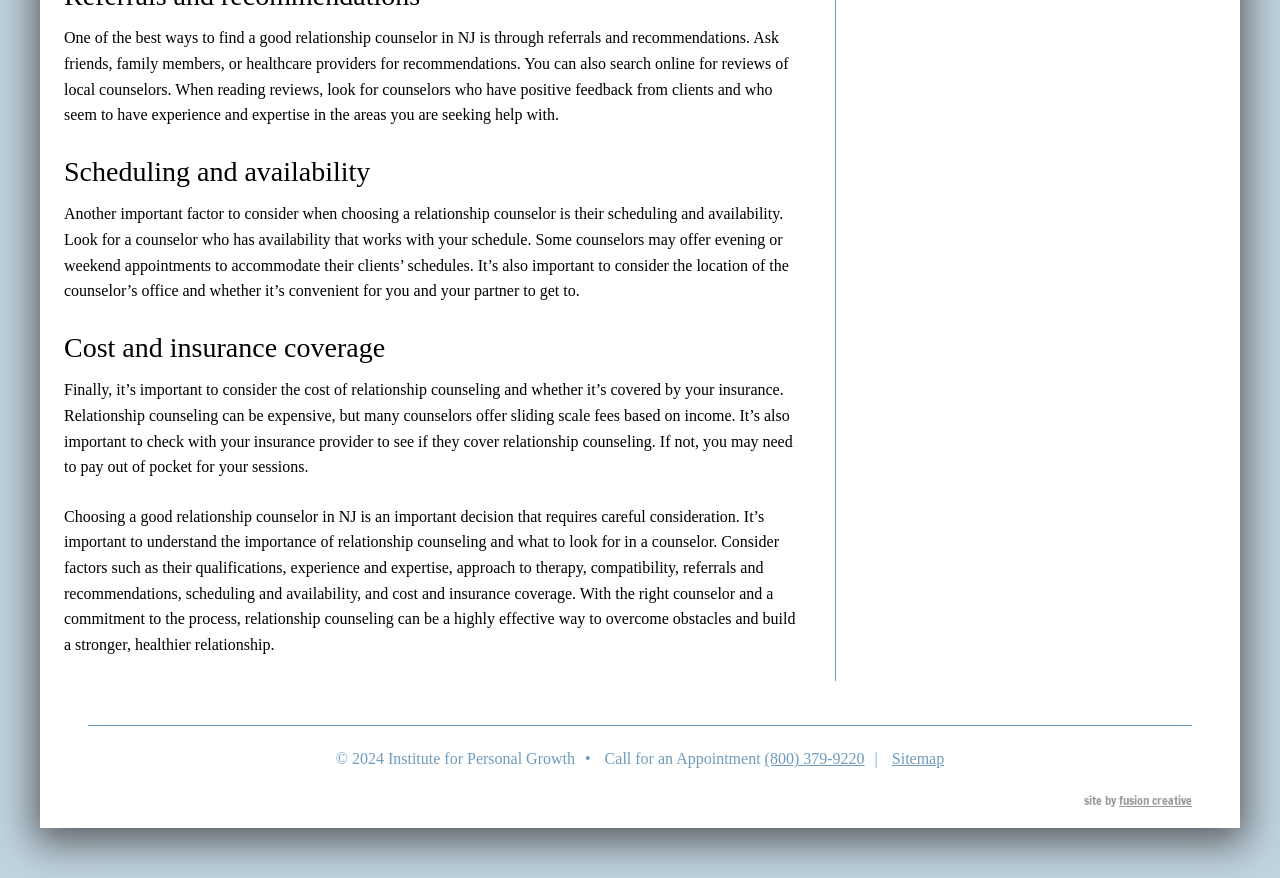Bounding box coordinates should be in the format (top-left x, top-left y, bottom-right x, bottom-right y) and all values should be floating point numbers between 0 and 1. Determine the bounding box coordinate for the UI element described as: Sitemap

[0.697, 0.855, 0.738, 0.874]